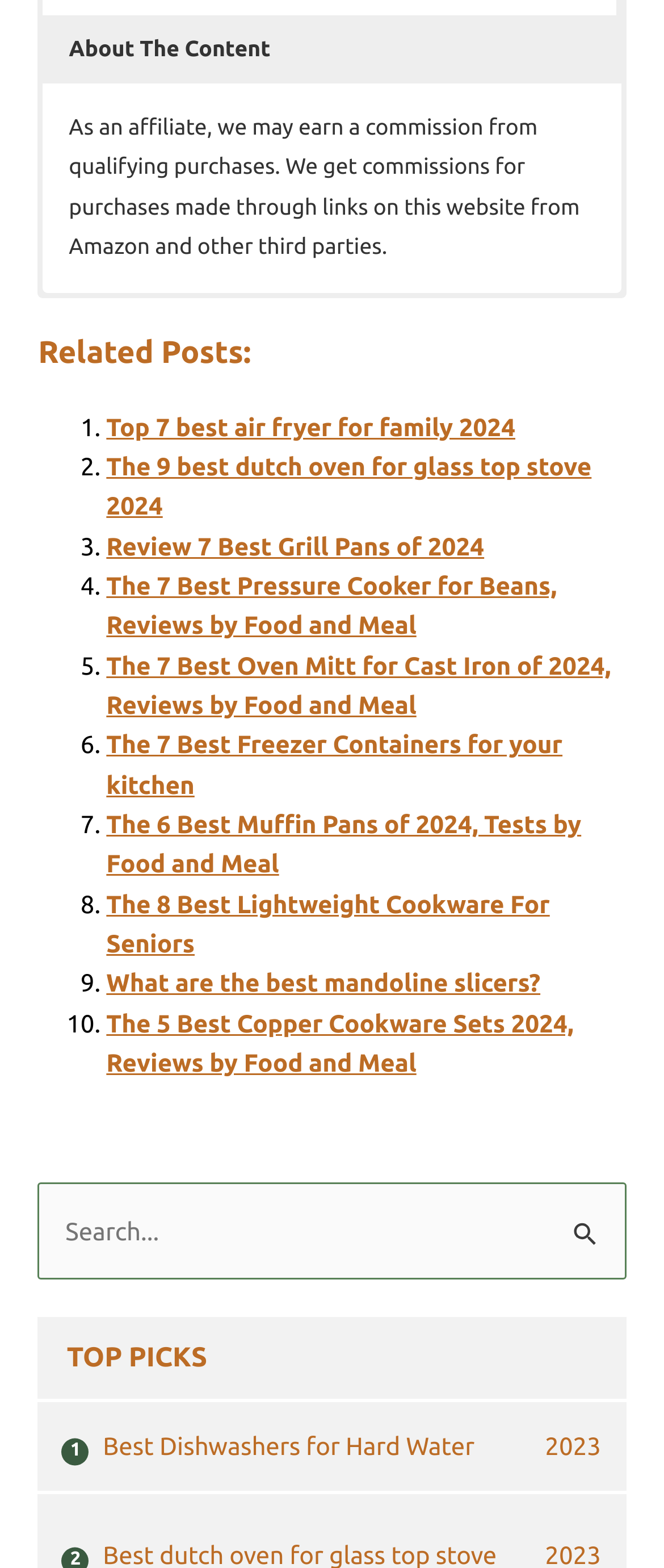Respond with a single word or phrase to the following question: What type of content is featured in the 'TOP PICKS' section?

Best products